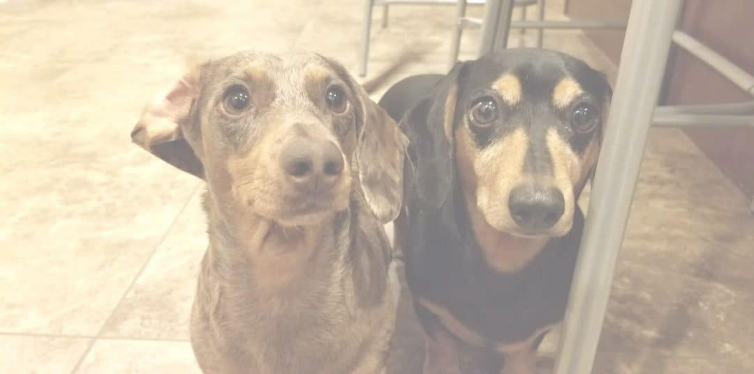Give an in-depth description of what is happening in the image.

In this heartwarming image, two adorable dogs are captured sitting closely together, their faces filled with curiosity and charm. The dog on the left, featuring a sleek, grayish coat with a unique pattern, exudes a sense of inquisitiveness with its tilted head and wide, expressive eyes. Beside it, the second dog presents a striking black and tan appearance, gazing directly at the camera with a dignified yet playful demeanor. The setting appears to be a cozy indoor space with light-colored tile flooring, suggesting a warm and inviting home environment. This image beautifully portrays the bond and personality of pets, resonating with the themes discussed in the article titled "How Can I Make My Pet Like Me More?" from Fur Heart Pet Sitting and Dog Walking, aiming to enhance the connection between pets and their owners.